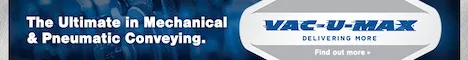Describe the image with as much detail as possible.

The image features a vibrant banner advertisement for VAC-U-MAX, showcasing their expertise in mechanical and pneumatic conveying systems. The promotional text reads, "The Ultimate in Mechanical & Pneumatic Conveying," emphasizing the company's commitment to excellence in this sector. Prominently displayed is the VAC-U-MAX logo, complemented by the tagline "DELIVERING MORE," which reinforces their promise of increased efficiency and reliability. The background features a dynamic blue design, conveying innovation and modernity, making it visually appealing and impactful for potential customers seeking advanced conveying solutions. The call to action, "Find out more," encourages viewers to engage further with the brand.